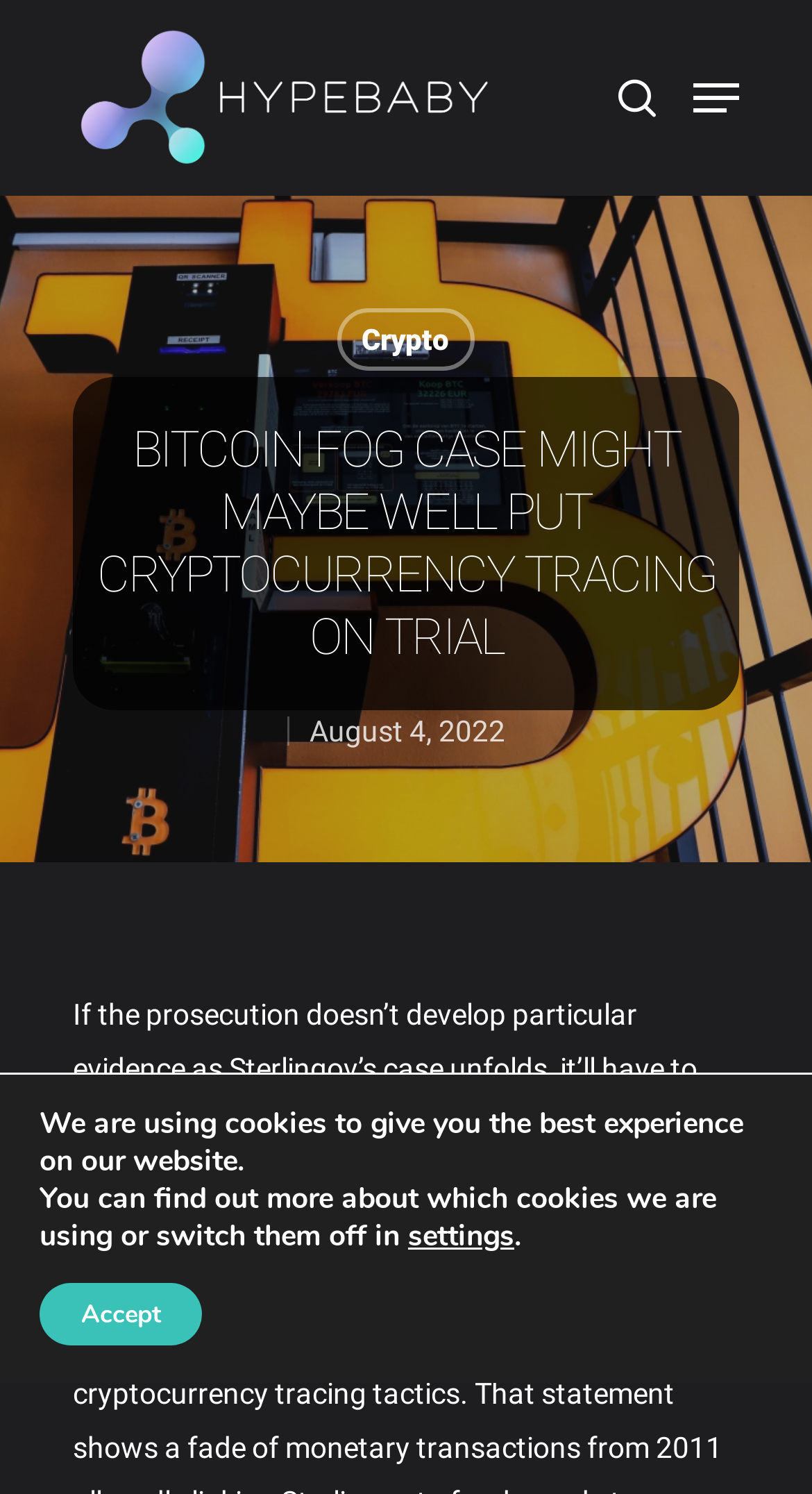Please locate the clickable area by providing the bounding box coordinates to follow this instruction: "view Crypto page".

[0.414, 0.206, 0.583, 0.248]